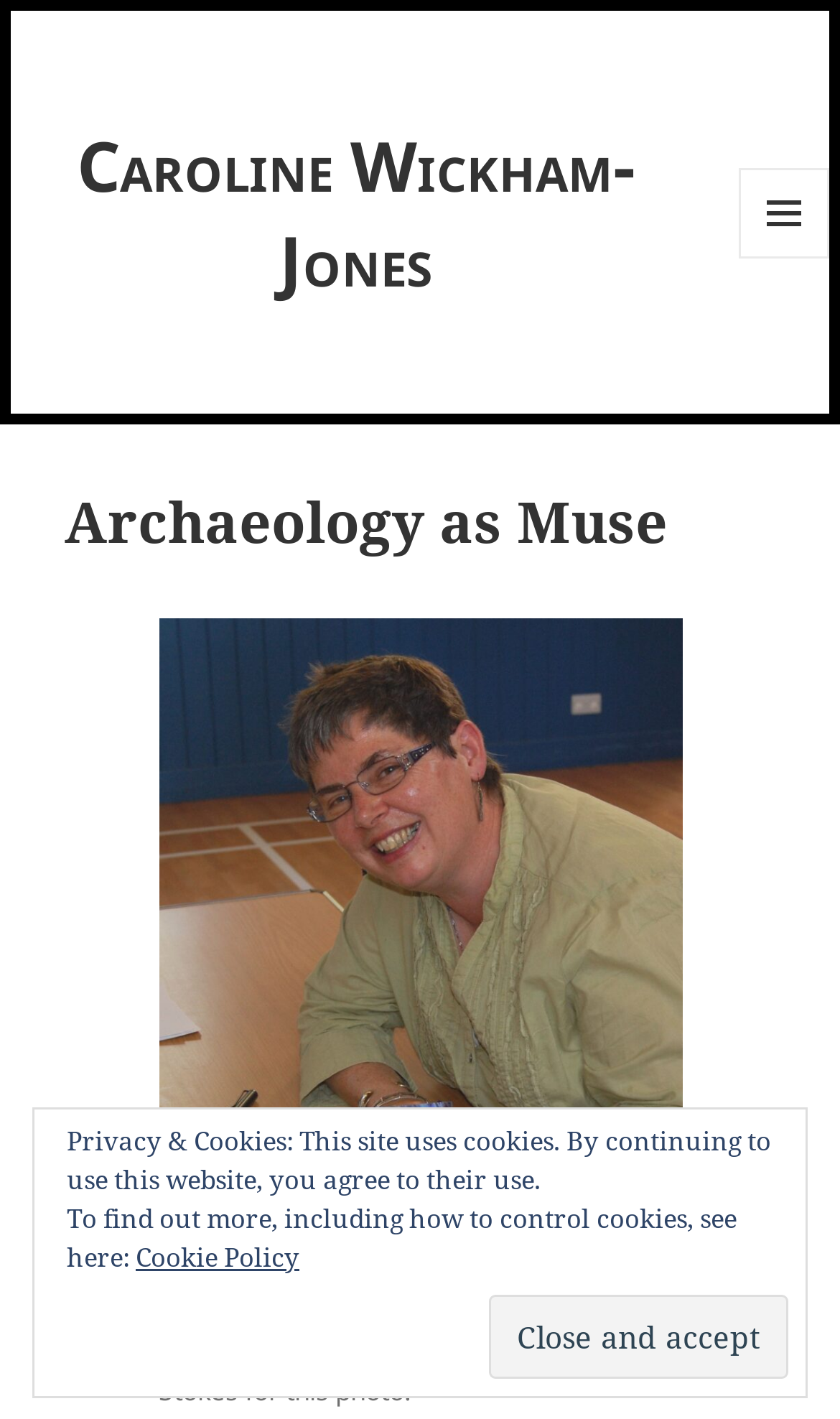Using the provided element description: "Menu and widgets", identify the bounding box coordinates. The coordinates should be four floats between 0 and 1 in the order [left, top, right, bottom].

[0.879, 0.118, 0.987, 0.182]